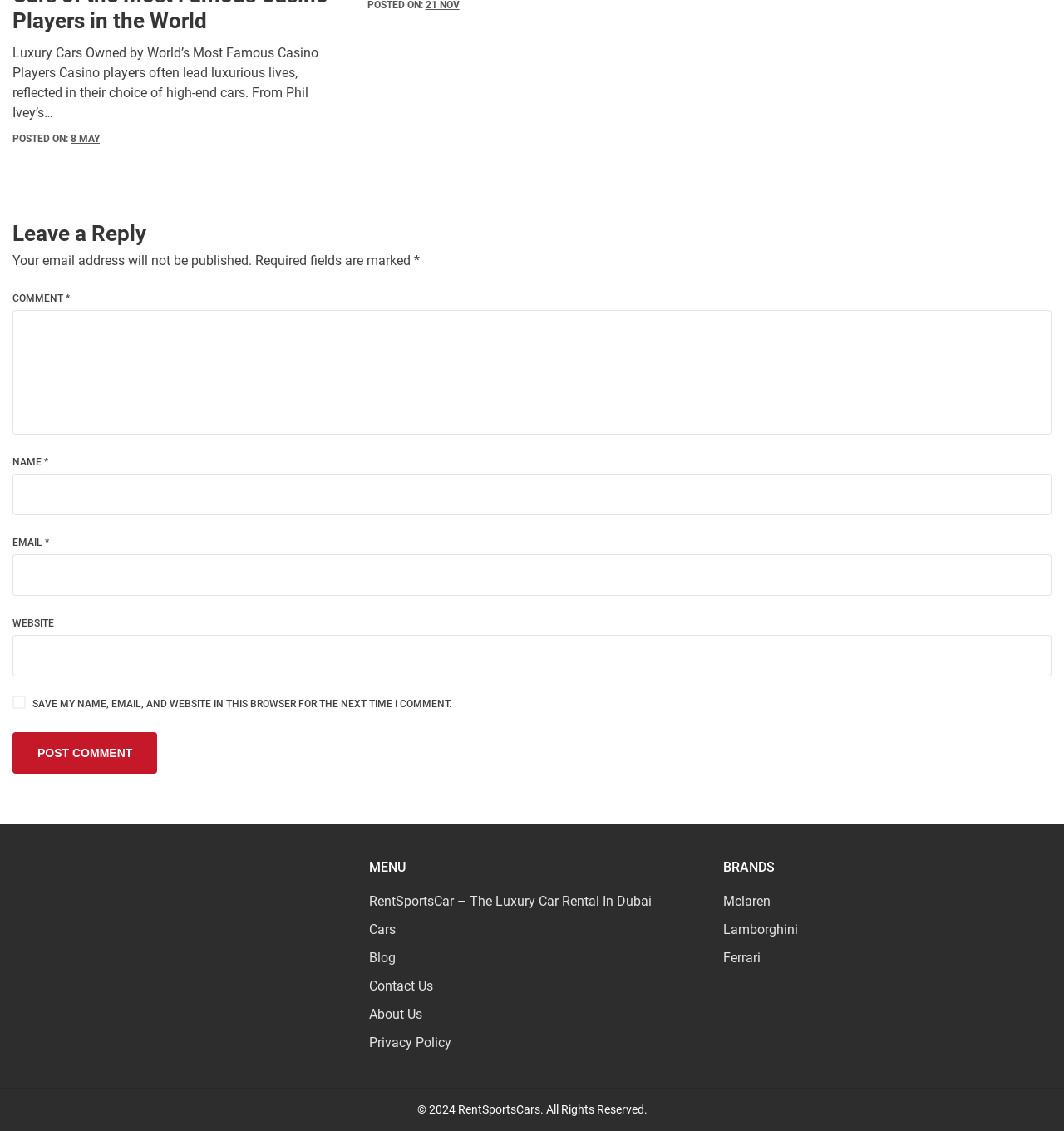Please identify the bounding box coordinates of where to click in order to follow the instruction: "explore cbd oil in spring hill fl".

None